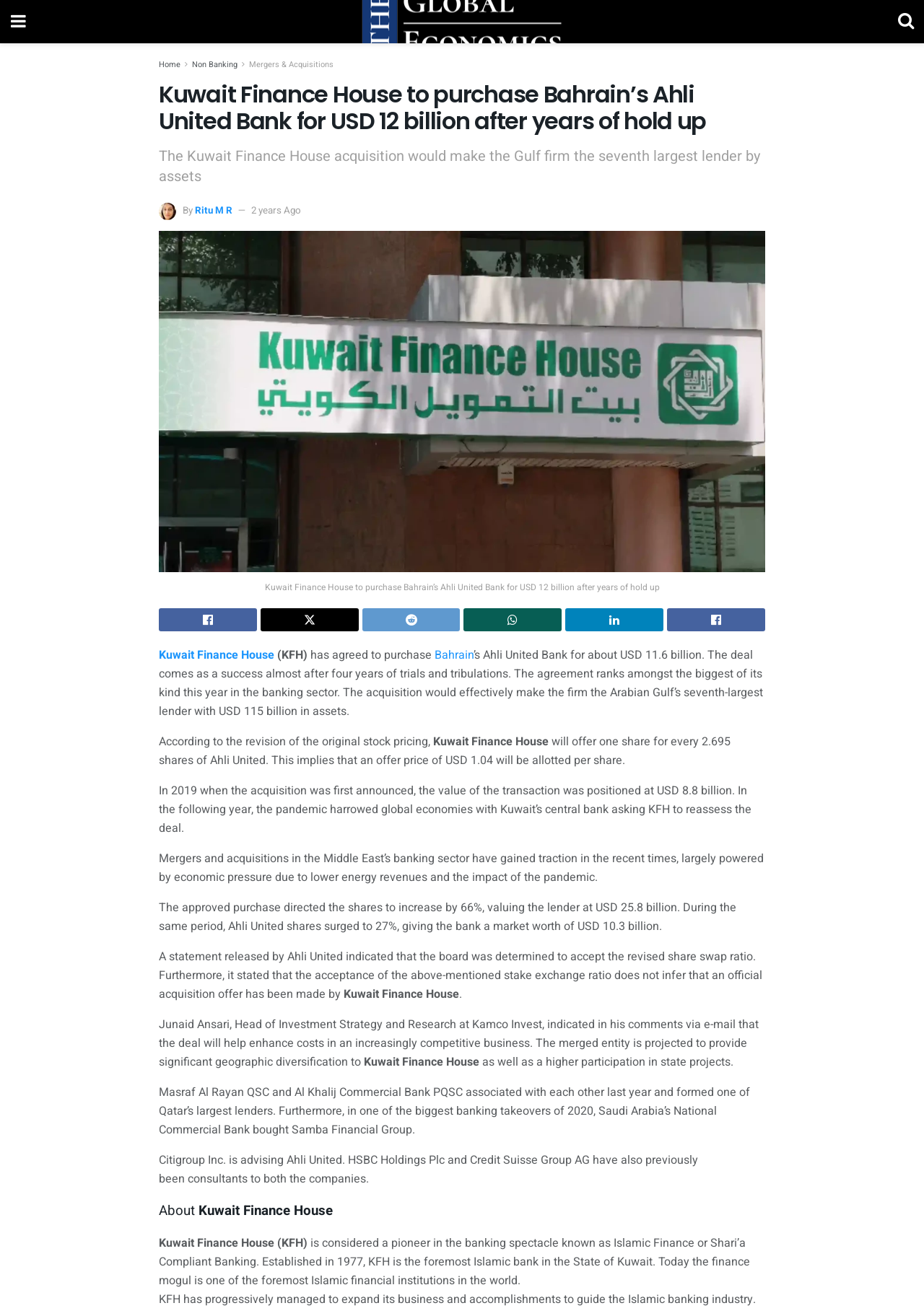Generate a comprehensive caption for the webpage you are viewing.

This webpage appears to be a news article about Kuwait Finance House (KFH) acquiring Bahrain's Ahli United Bank for approximately USD 11.6 billion. At the top of the page, there is a button with an icon and three links, including "Home", "Non Banking", and "Mergers & Acquisitions". Below this, there is a header section with two headings, the first of which is the title of the article, and the second of which provides more context about the acquisition.

To the left of the header section, there is an image. Below the header section, there is a figure with an image and a brief description of the article. On the right side of the page, there are several links with icons, including a share button, a print button, and a few others.

The main content of the article is divided into several paragraphs, which provide details about the acquisition, including the value of the transaction, the history of the deal, and the impact on the banking sector. There are also quotes from various individuals, including Junaid Ansari, Head of Investment Strategy and Research at Kamco Invest.

At the bottom of the page, there is a section about Kuwait Finance House, which provides information about the company's history, its role in the Islamic banking industry, and its accomplishments.